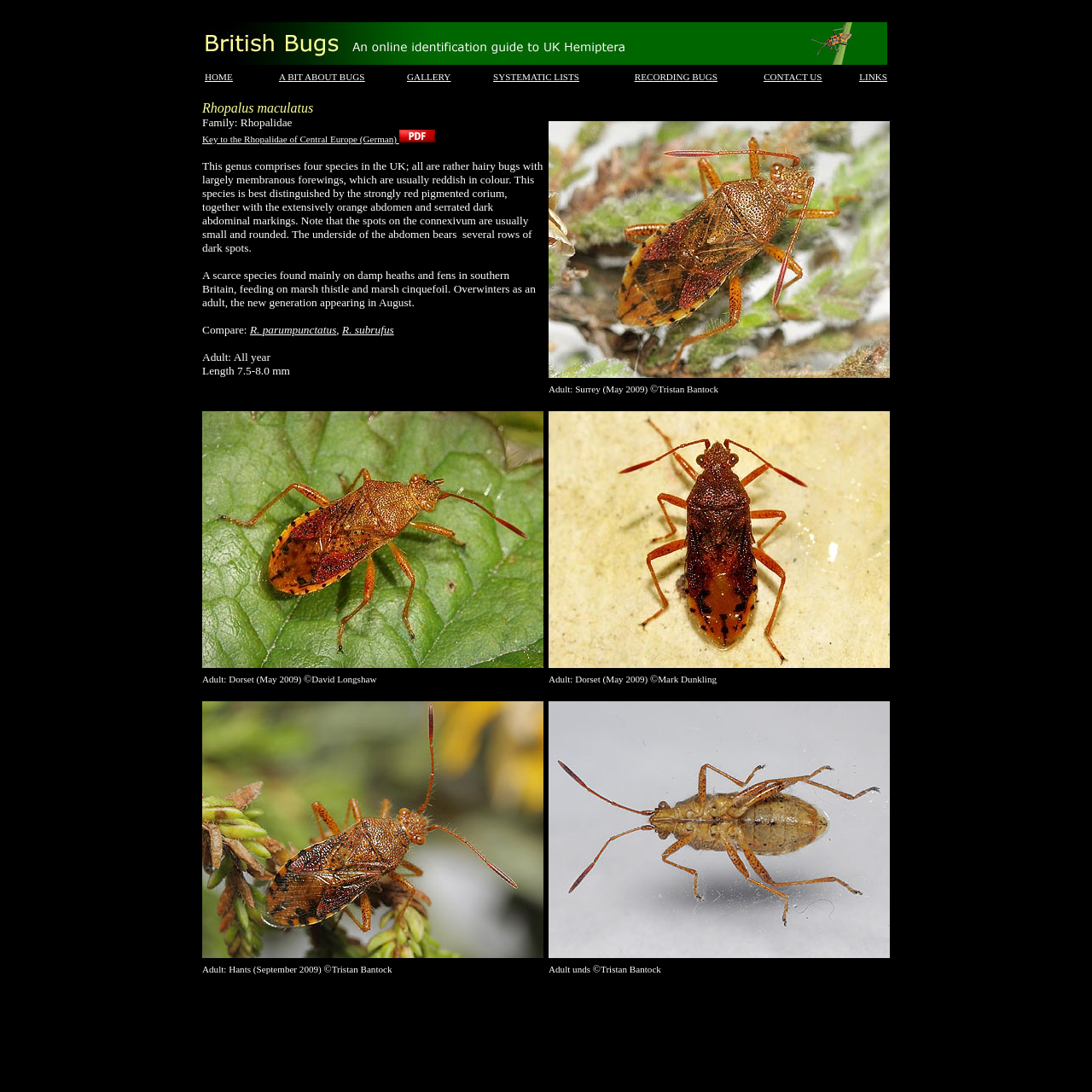Answer the question below in one word or phrase:
How many species are in the Rhopalidae family in the UK?

four